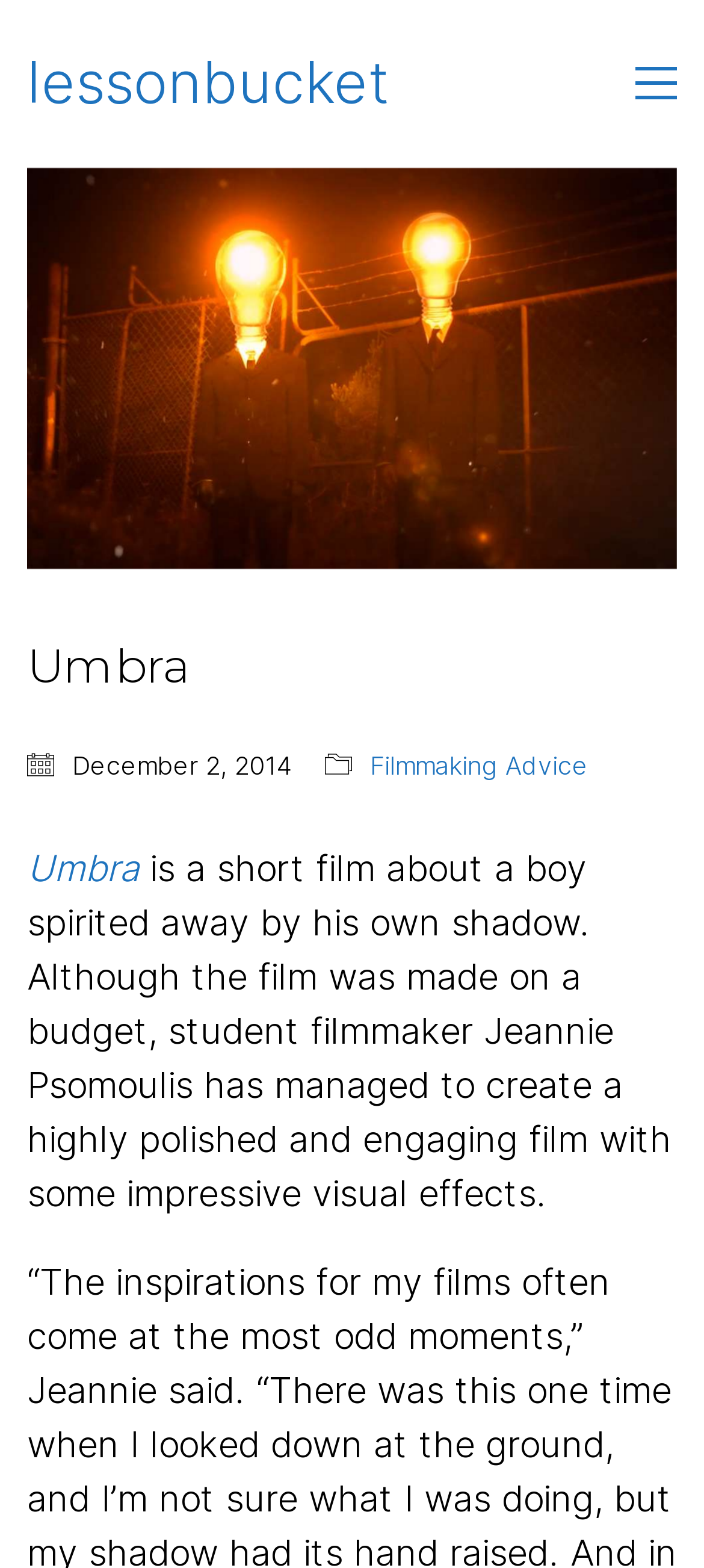Describe every aspect of the webpage in a detailed manner.

The webpage is about a short film called "Umbra" by student filmmaker Jeannie Psomoulis. At the top left corner, there is a link to "lessonbucket". Next to it, there is a button to toggle navigation. On the top right corner, there is a link with no text. Below this link, there is a header section with a heading that reads "Umbra". 

Below the header, there is a text that indicates the date "December 2, 2014". To the right of the date, there is a link to "Filmmaking Advice". Below the date, there are two links, one to "Umbra" and another with no text. 

The main content of the webpage is a paragraph that summarizes the short film "Umbra", which is about a boy who gets spirited away by his own shadow. The film was made on a budget, but the filmmaker has managed to create a polished and engaging film with impressive visual effects.